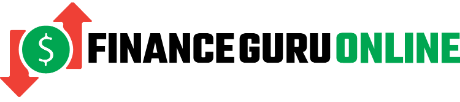Give a thorough explanation of the elements present in the image.

The image features the logo of "Finance Guru Online," a financial advisory platform dedicated to educating individuals about various financial strategies and investment options. The logo prominently displays the words "FINANCE GURU ONLINE" in bold typography, conveying a strong and professional identity. In the design, a dollar sign within a green circle symbolizes financial expertise and guidance, while an upward arrow in the background suggests growth and success in financial matters. This branding effectively communicates the site's focus on providing valuable insights into personal finance and investing.